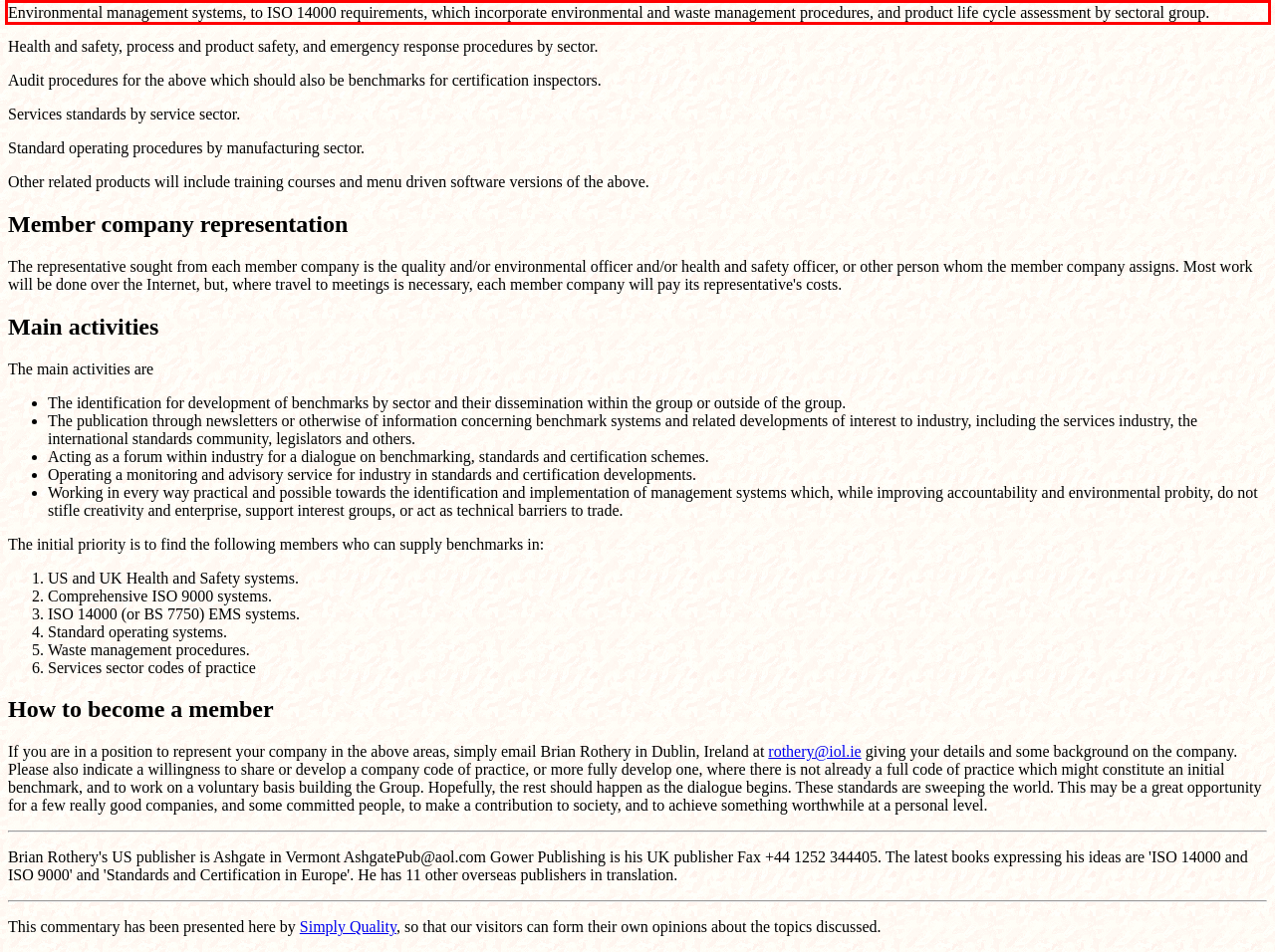You have a screenshot of a webpage with a UI element highlighted by a red bounding box. Use OCR to obtain the text within this highlighted area.

Environmental management systems, to ISO 14000 requirements, which incorporate environmental and waste management procedures, and product life cycle assessment by sectoral group.